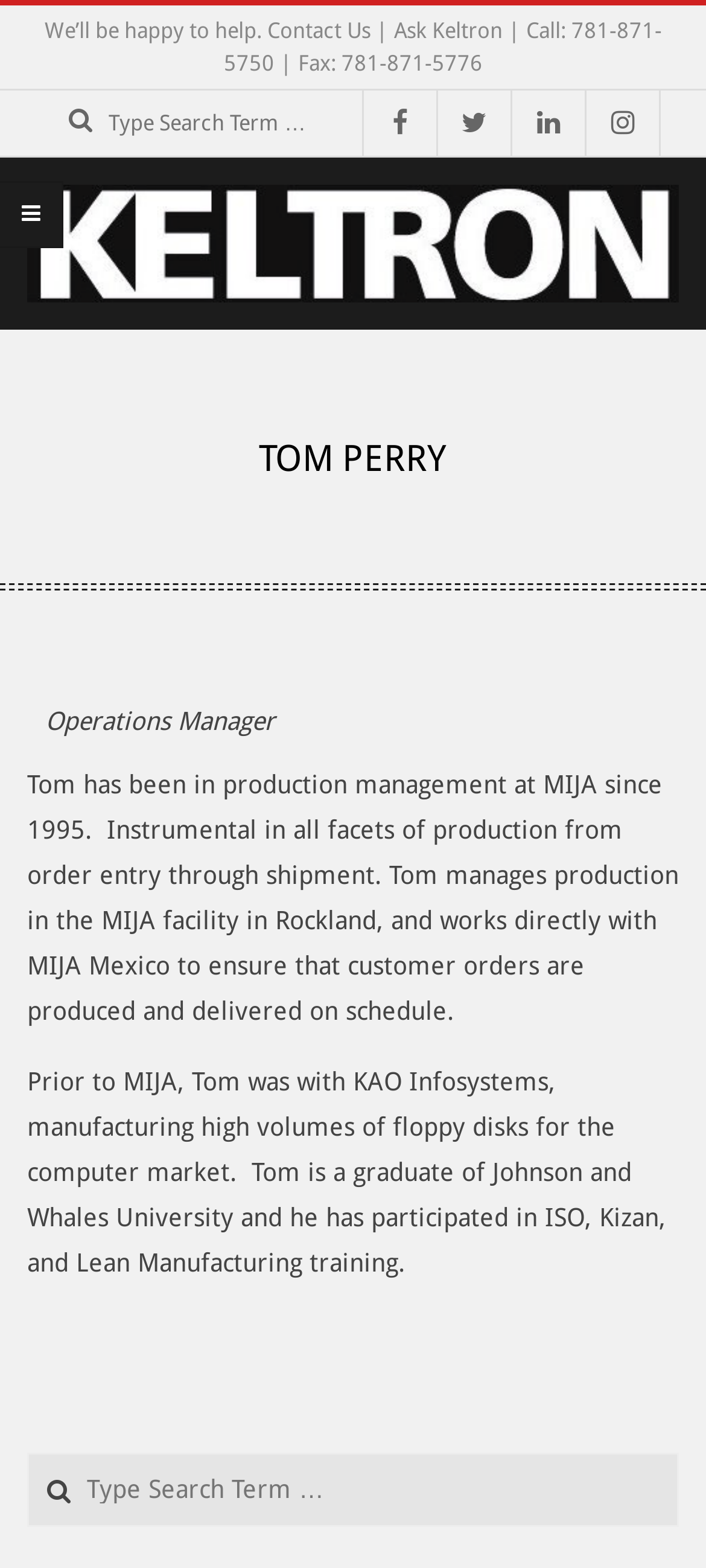Detail the webpage's structure and highlights in your description.

The webpage is about Tom Perry, an Operations Manager at Keltron. At the top, there is a header section with a logo of Keltron, which is an image, and a link to the Keltron website. Below the header, there is a section with the title "TOM PERRY" in a large font.

On the top-right corner, there is a search bar with a textbox and four icons, which are links to unknown pages. The search bar is accompanied by a "Search" label. Below the search bar, there are several links, including "Contact Us", "Ask Keltron", a phone number, and a fax number.

The main content of the webpage is an article about Tom Perry. It starts with a header "TOM PERRY" and then describes Tom's role as Operations Manager. The text explains that Tom has been in production management at MIJA since 1995 and is responsible for managing production in the MIJA facility in Rockland and working with MIJA Mexico to ensure timely delivery of customer orders. The text also mentions Tom's previous experience at KAO Infosystems and his education background.

At the bottom of the webpage, there is another search bar with a textbox, similar to the one at the top.